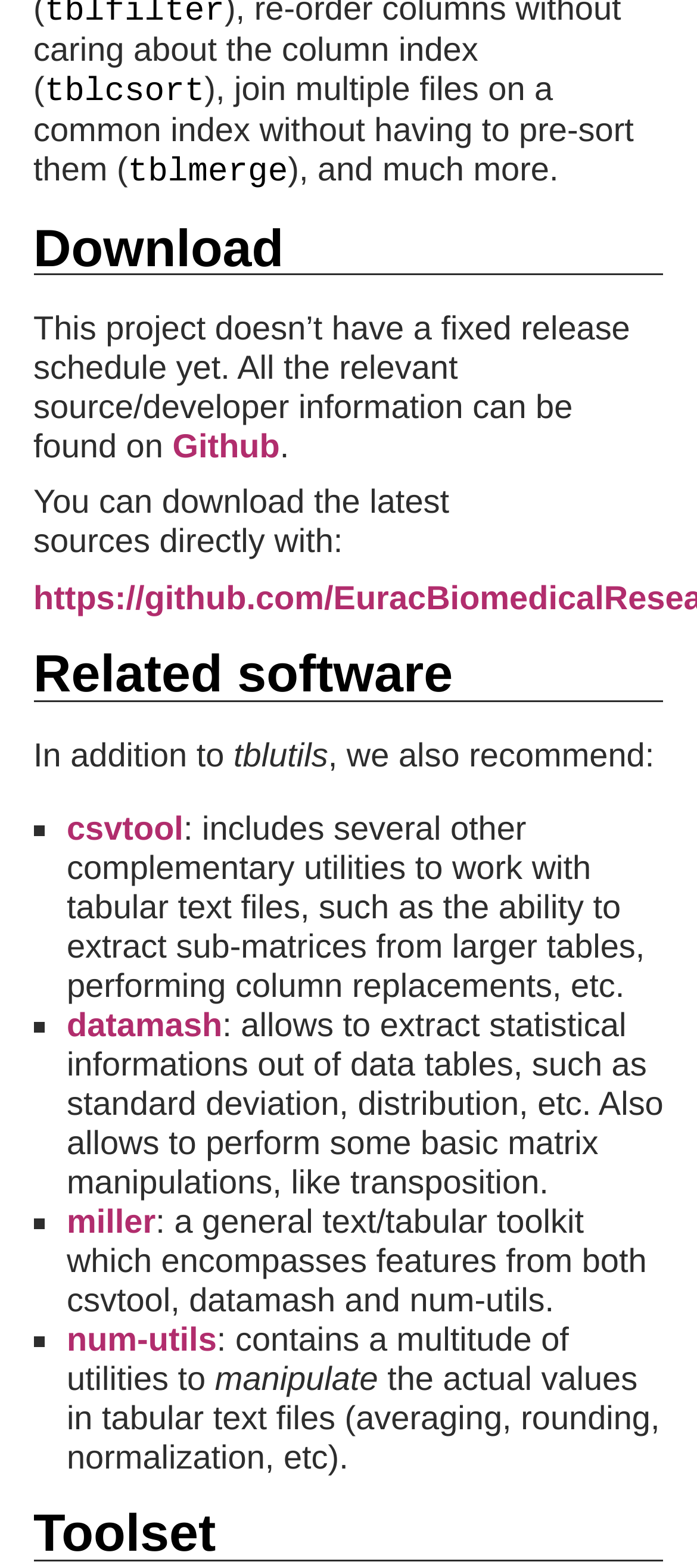Determine the bounding box coordinates for the HTML element mentioned in the following description: "Toolset". The coordinates should be a list of four floats ranging from 0 to 1, represented as [left, top, right, bottom].

[0.048, 0.954, 0.31, 0.992]